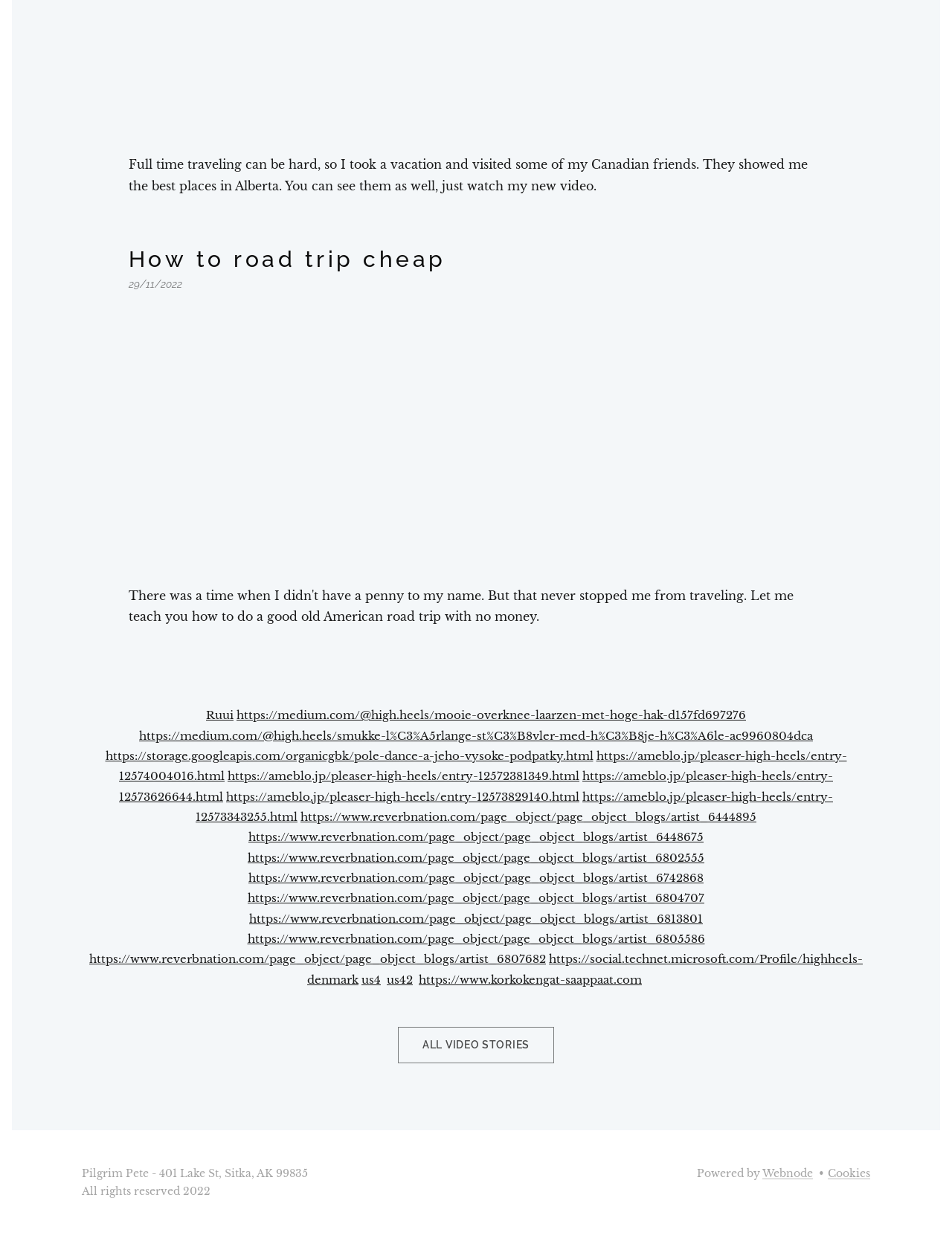What is the name of the person mentioned in the webpage?
Answer with a single word or short phrase according to what you see in the image.

Pilgrim Pete